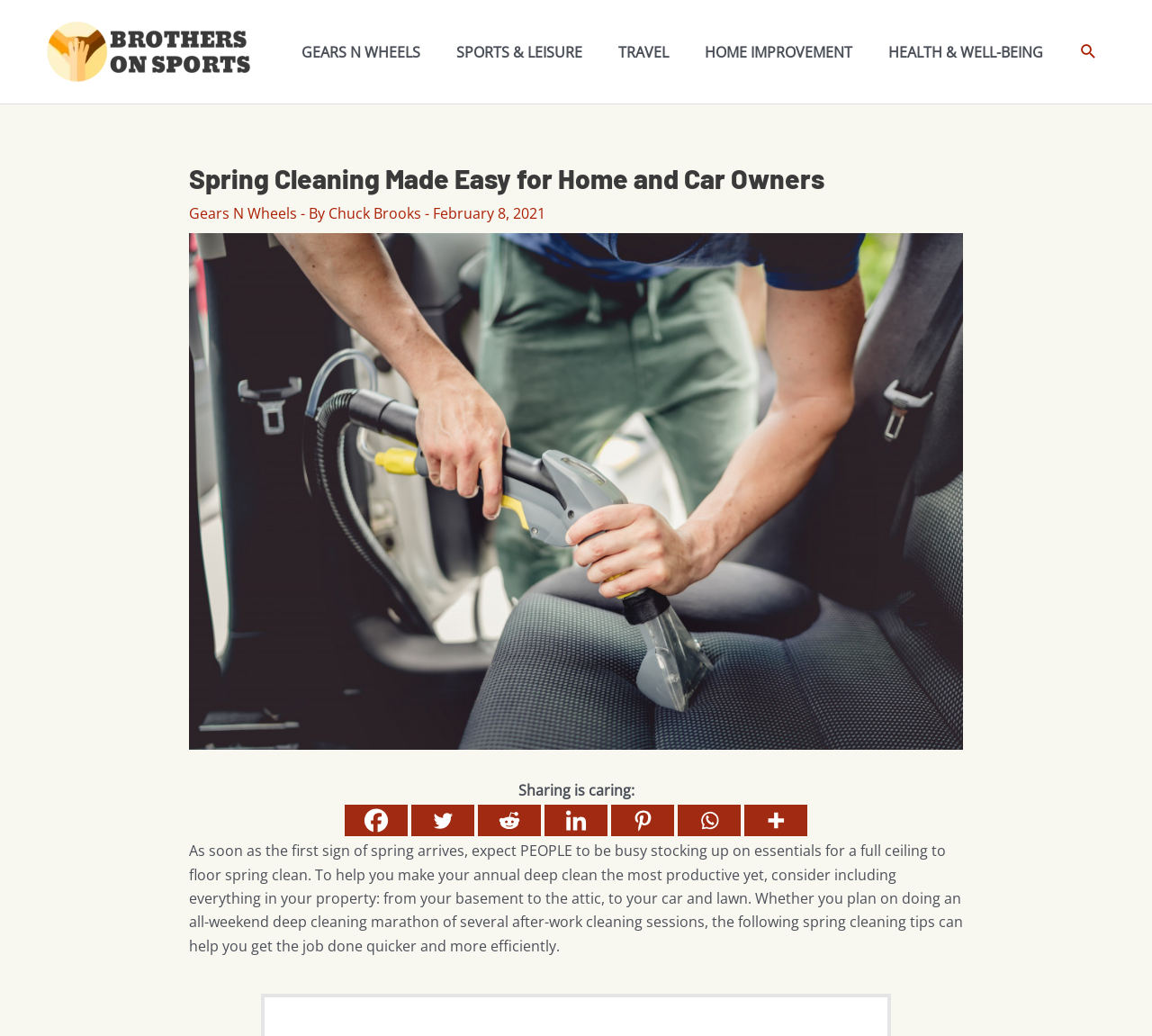What is the purpose of the spring cleaning tips?
Utilize the information in the image to give a detailed answer to the question.

The webpage provides spring cleaning tips to help people make their annual deep clean more productive, whether they plan to do it in a marathon session or several after-work cleaning sessions.